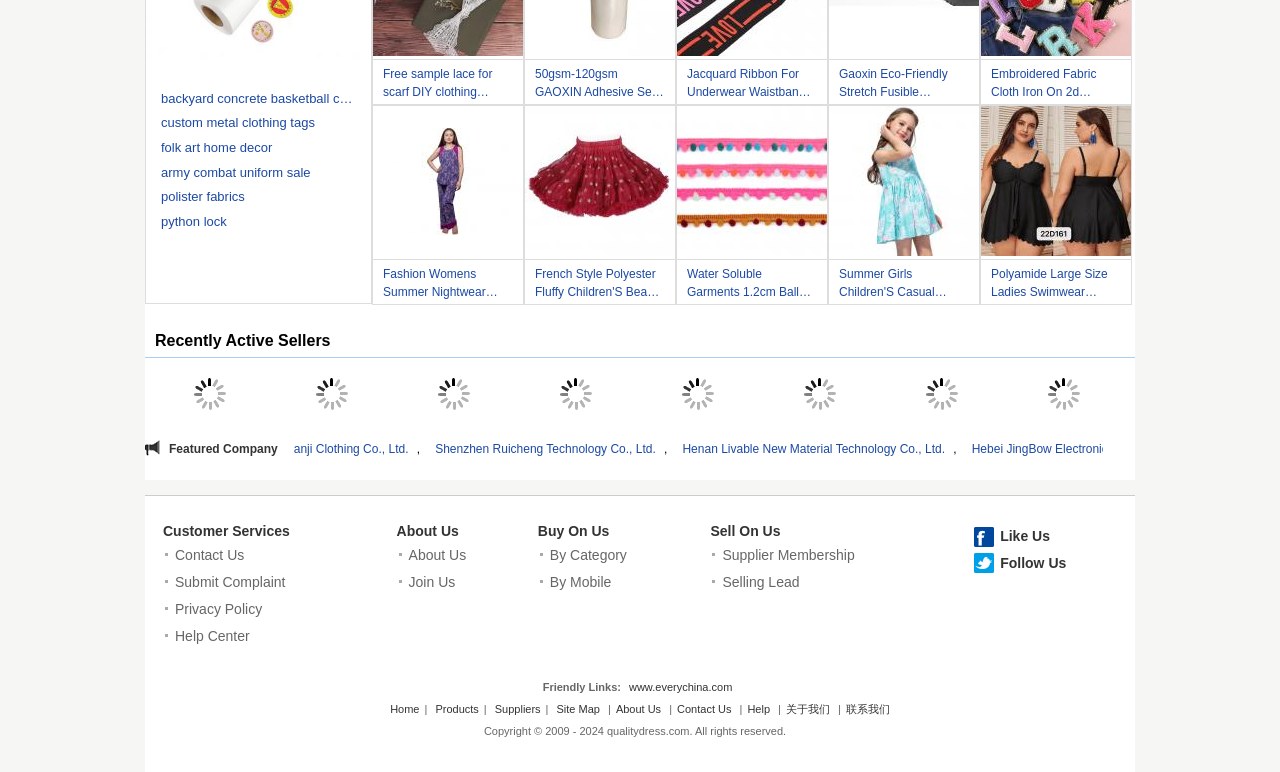Please provide a comprehensive response to the question below by analyzing the image: 
What is the purpose of the 'Customer Services' link?

The 'Customer Services' link is likely to direct users to a page where they can contact customer support or find information about customer services.